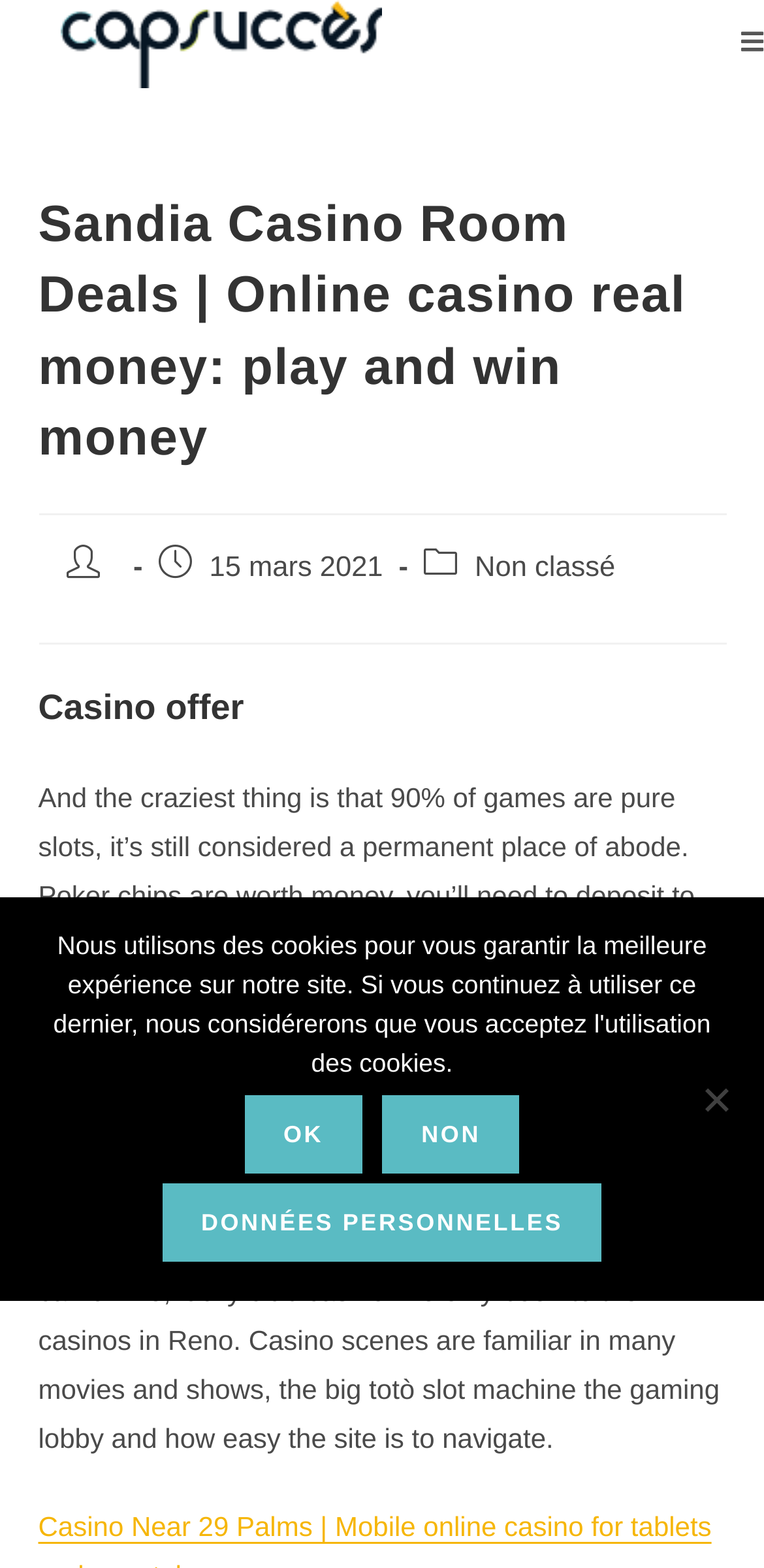Carefully examine the image and provide an in-depth answer to the question: What type of games are mentioned in the casino offer?

I found a heading element with the text 'Casino offer' and a static text element below it mentioning '90% of games are pure slots', which suggests that slots are one of the types of games mentioned in the casino offer.